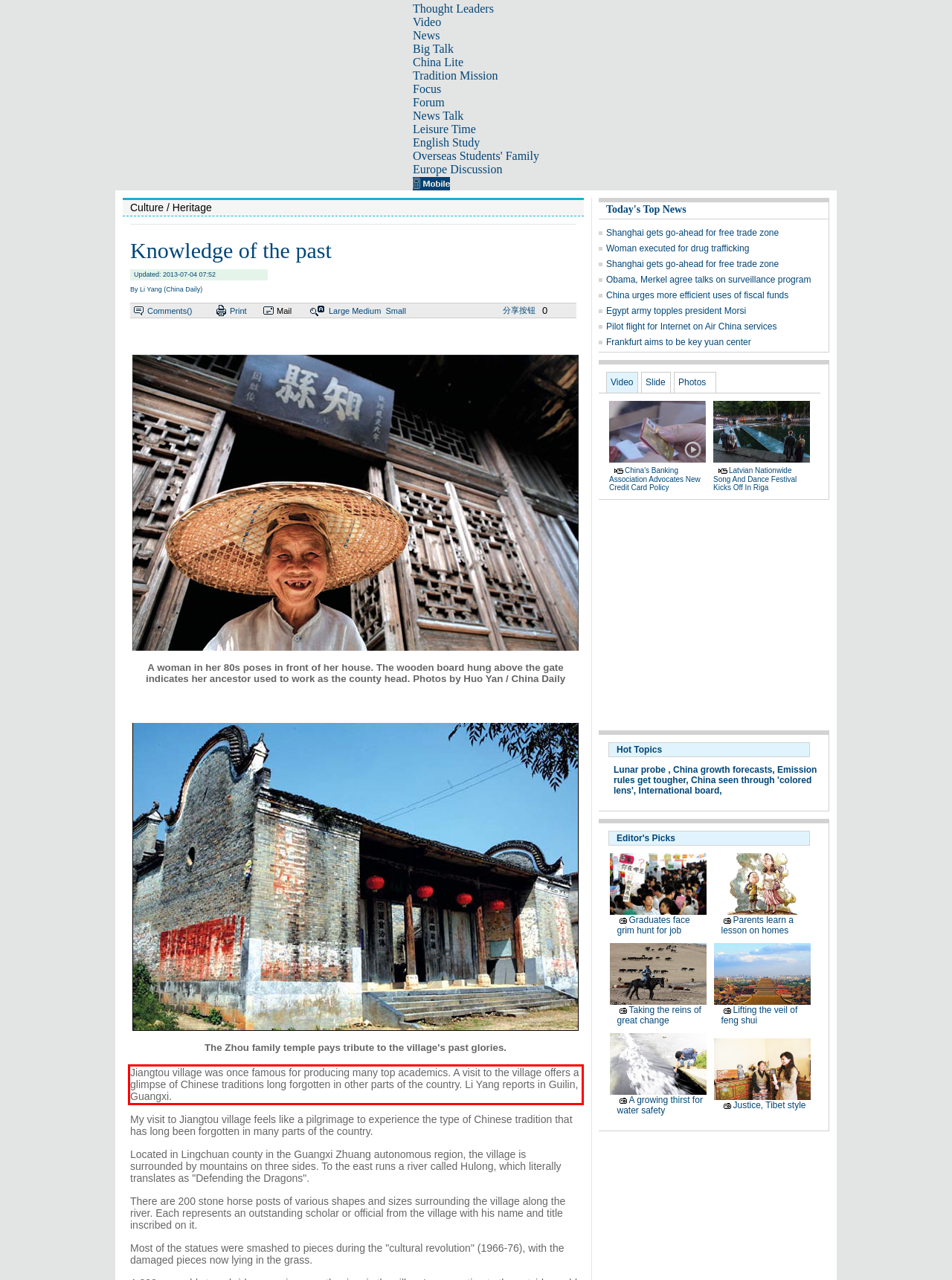Review the webpage screenshot provided, and perform OCR to extract the text from the red bounding box.

Jiangtou village was once famous for producing many top academics. A visit to the village offers a glimpse of Chinese traditions long forgotten in other parts of the country. Li Yang reports in Guilin, Guangxi.